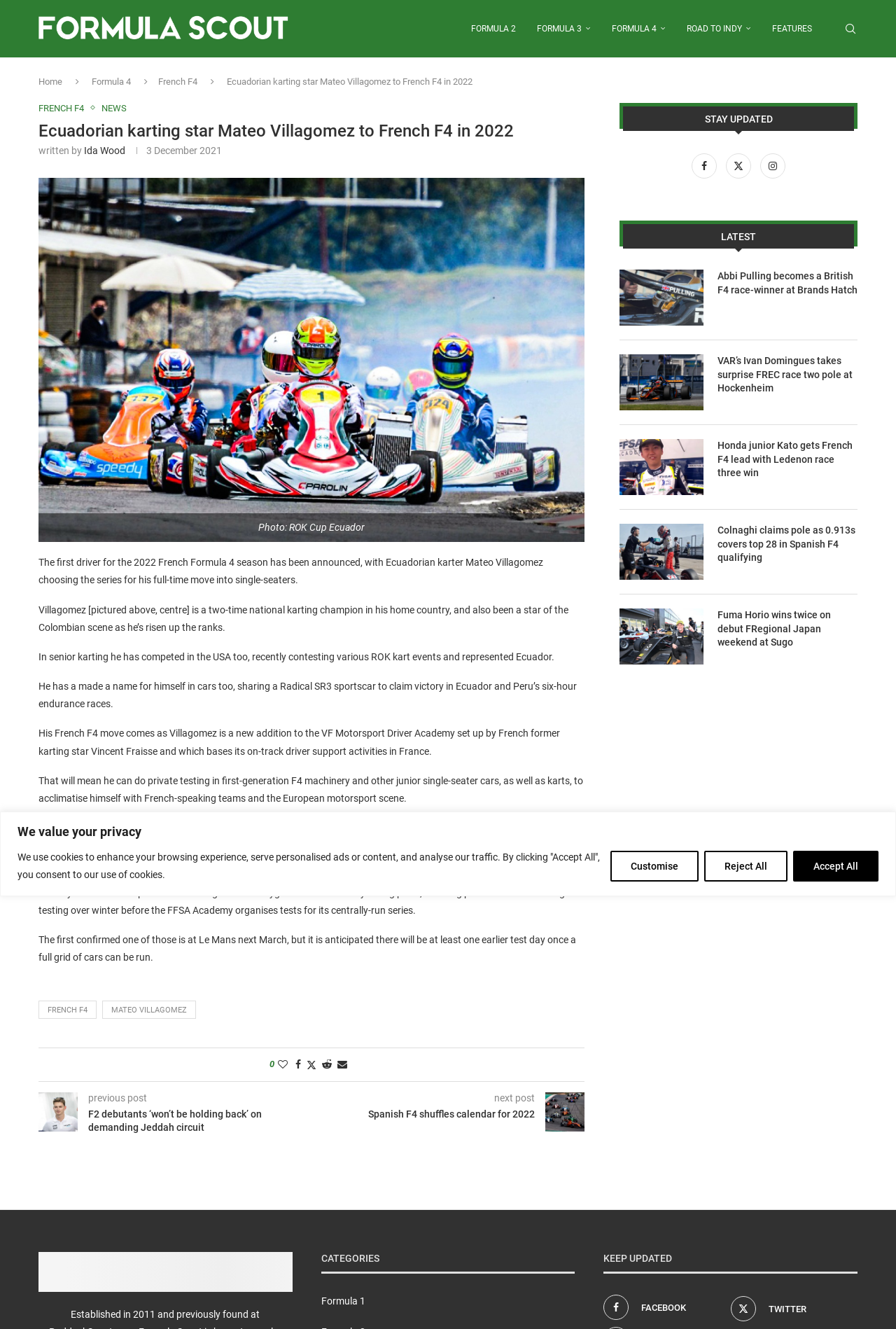Provide a brief response to the question using a single word or phrase: 
What is the name of the academy that Mateo Villagomez is a new addition to?

VF Motorsport Driver Academy